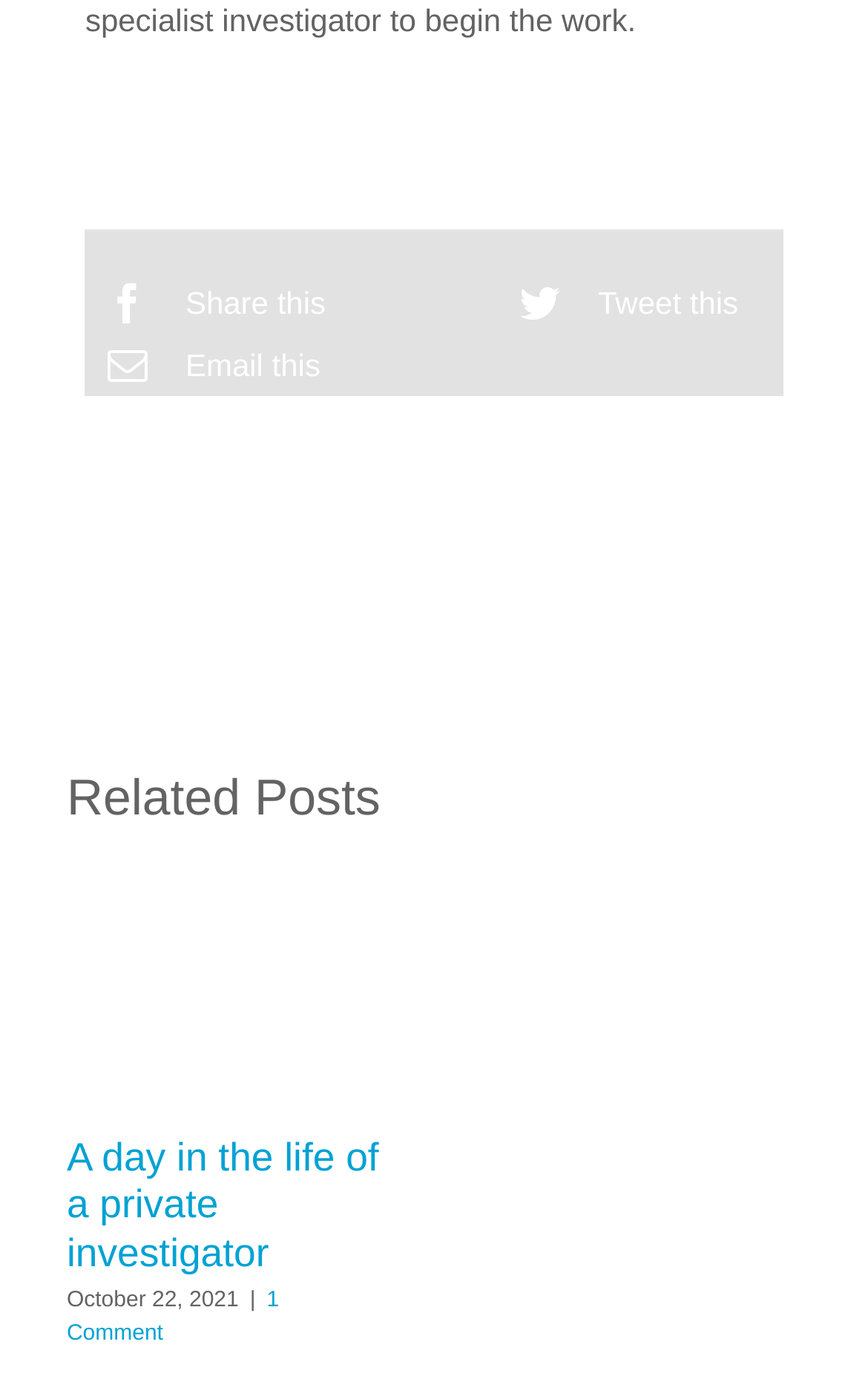How many social media links are available?
Based on the image, answer the question with a single word or brief phrase.

3